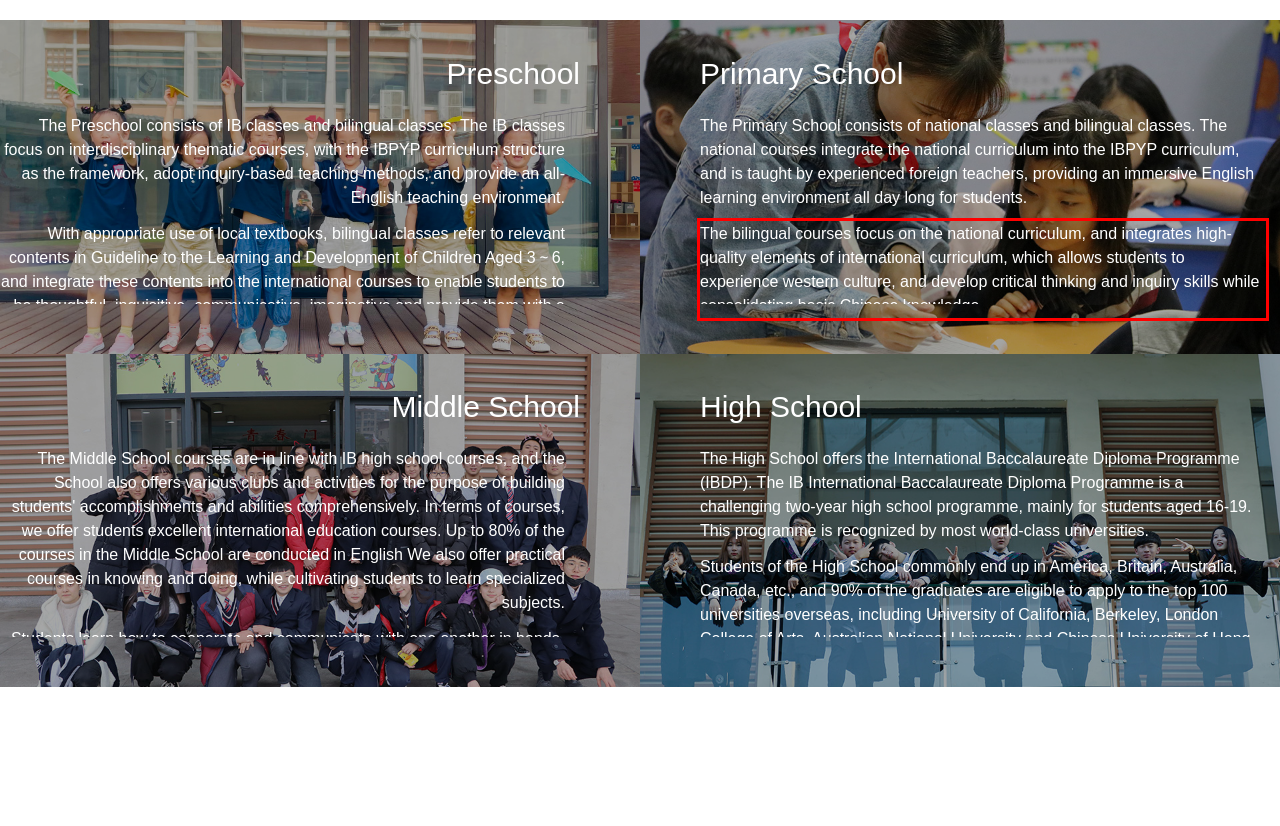Review the webpage screenshot provided, and perform OCR to extract the text from the red bounding box.

The bilingual courses focus on the national curriculum, and integrates high-quality elements of international curriculum, which allows students to experience western culture, and develop critical thinking and inquiry skills while consolidating basic Chinese knowledge.